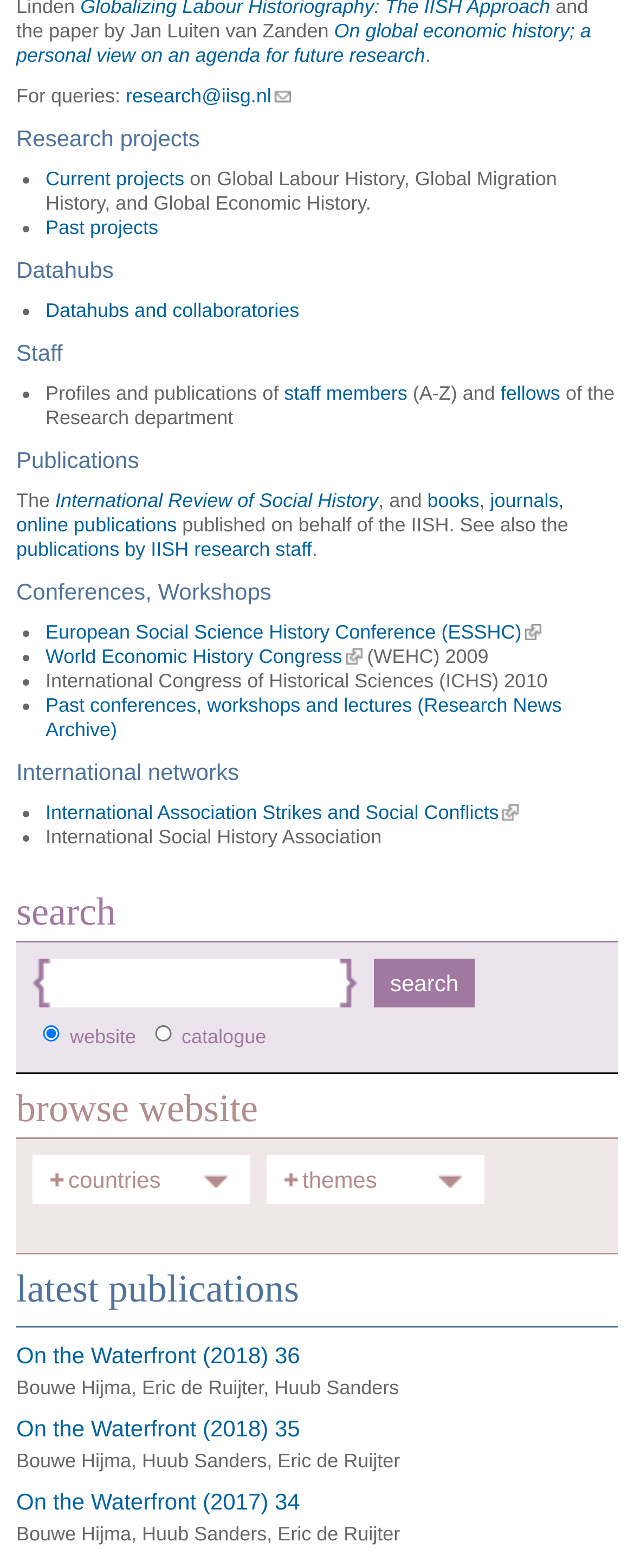Identify the bounding box coordinates for the UI element mentioned here: "parent_node: catalogue name="custom_search_paths" value="http://search.socialhistory.org/Search/Results?lookfor=[key]"". Provide the coordinates as four float values between 0 and 1, i.e., [left, top, right, bottom].

[0.24, 0.654, 0.274, 0.664]